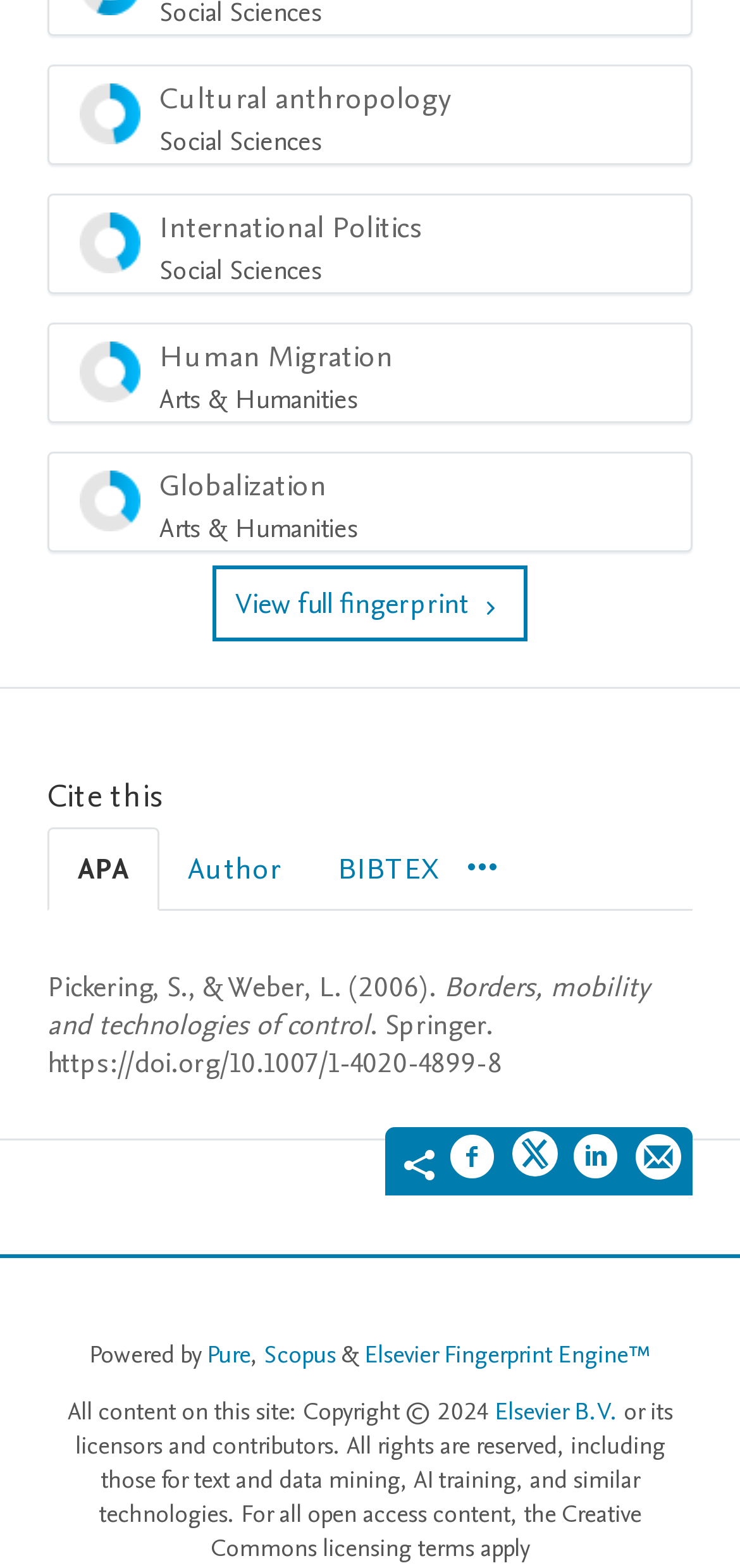Give a succinct answer to this question in a single word or phrase: 
What is the publisher of the cited work?

Springer